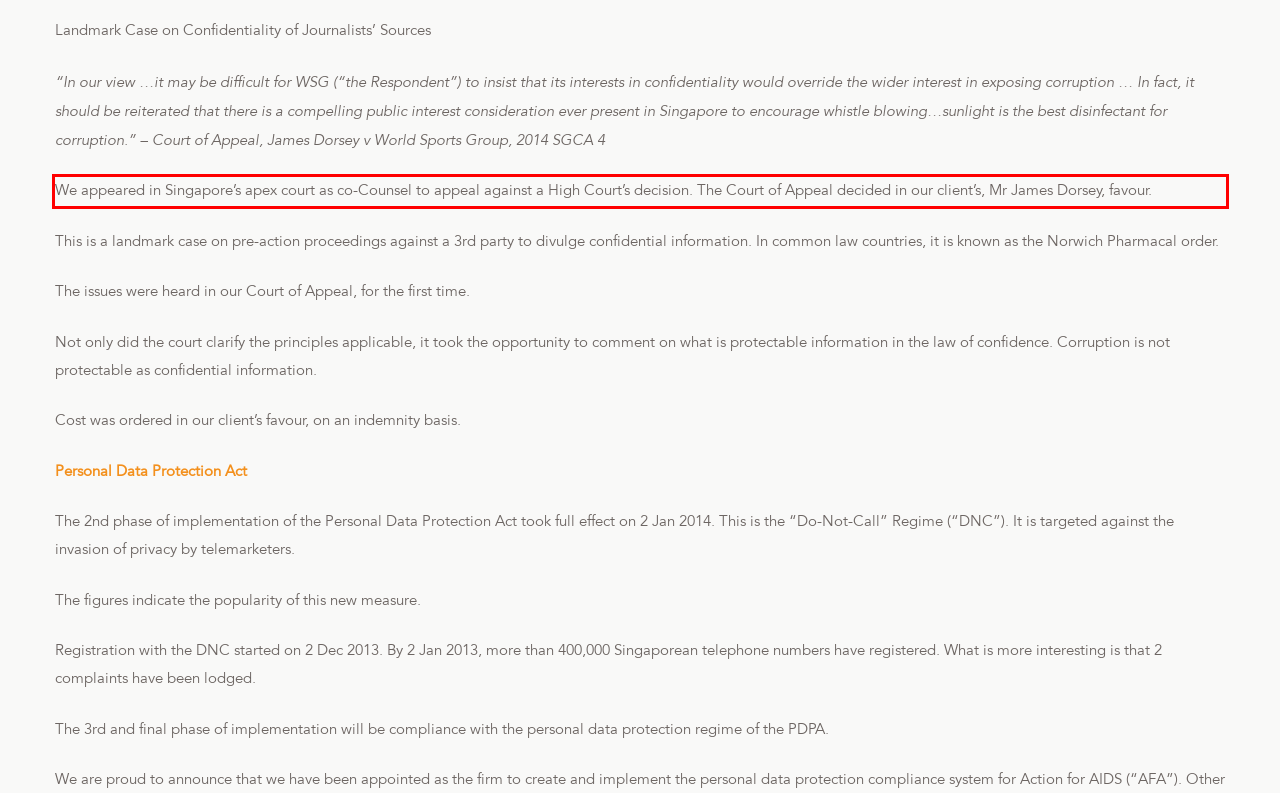In the screenshot of the webpage, find the red bounding box and perform OCR to obtain the text content restricted within this red bounding box.

We appeared in Singapore’s apex court as co-Counsel to appeal against a High Court’s decision. The Court of Appeal decided in our client’s, Mr James Dorsey, favour.